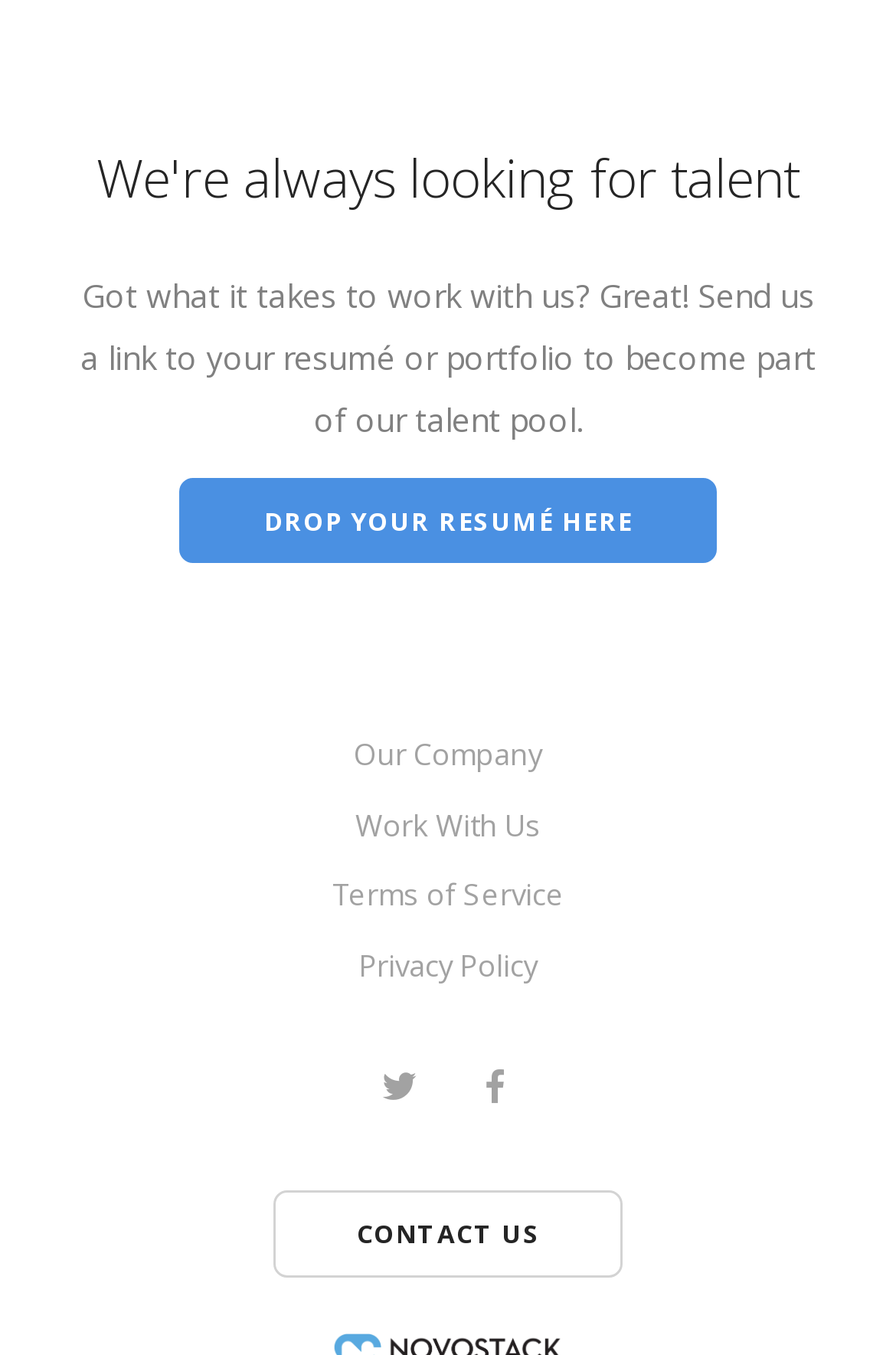Please predict the bounding box coordinates (top-left x, top-left y, bottom-right x, bottom-right y) for the UI element in the screenshot that fits the description: Contact Us

[0.304, 0.879, 0.696, 0.942]